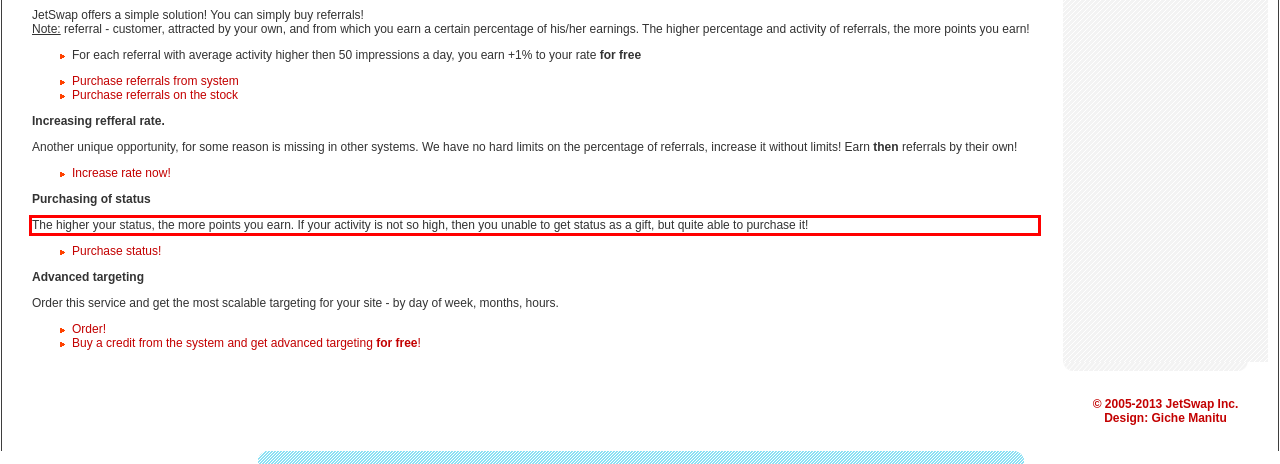In the screenshot of the webpage, find the red bounding box and perform OCR to obtain the text content restricted within this red bounding box.

The higher your status, the more points you earn. If your activity is not so high, then you unable to get status as a gift, but quite able to purchase it!